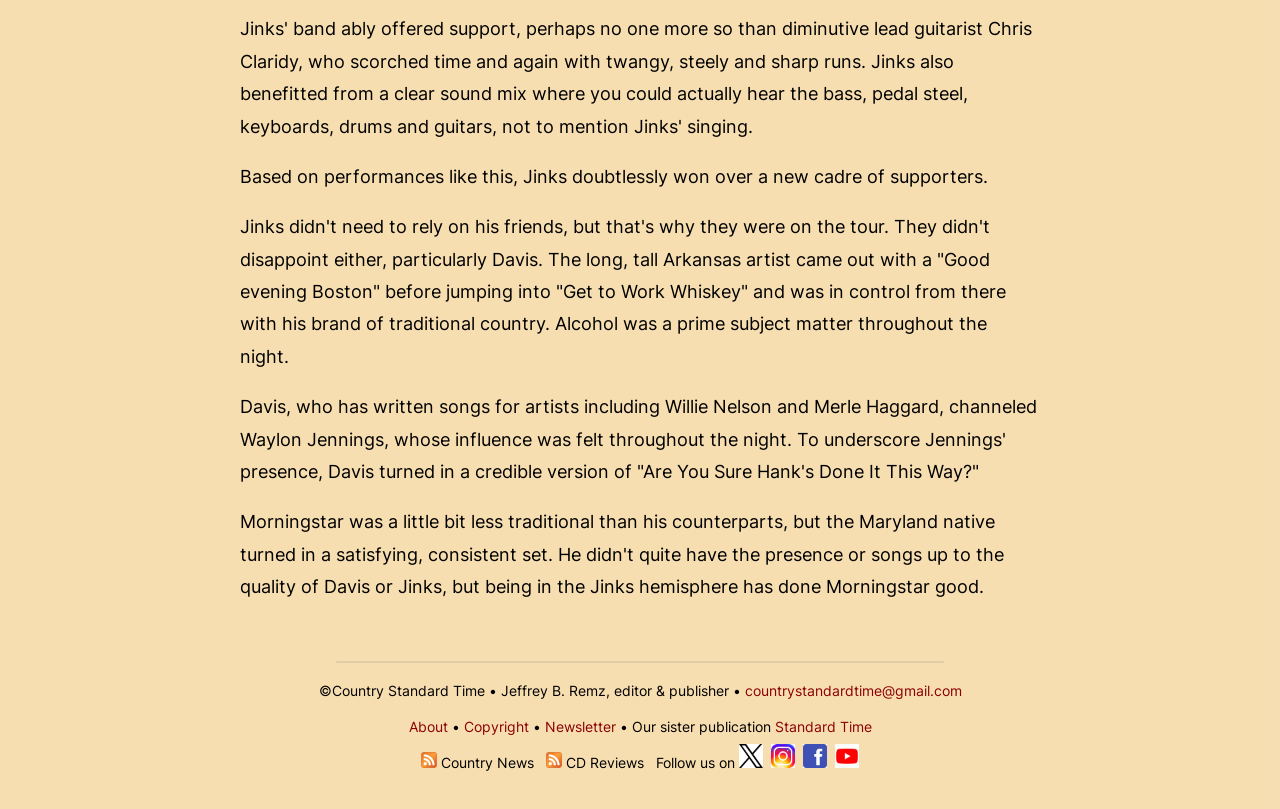Could you locate the bounding box coordinates for the section that should be clicked to accomplish this task: "Subscribe to Country Music News".

[0.329, 0.932, 0.341, 0.953]